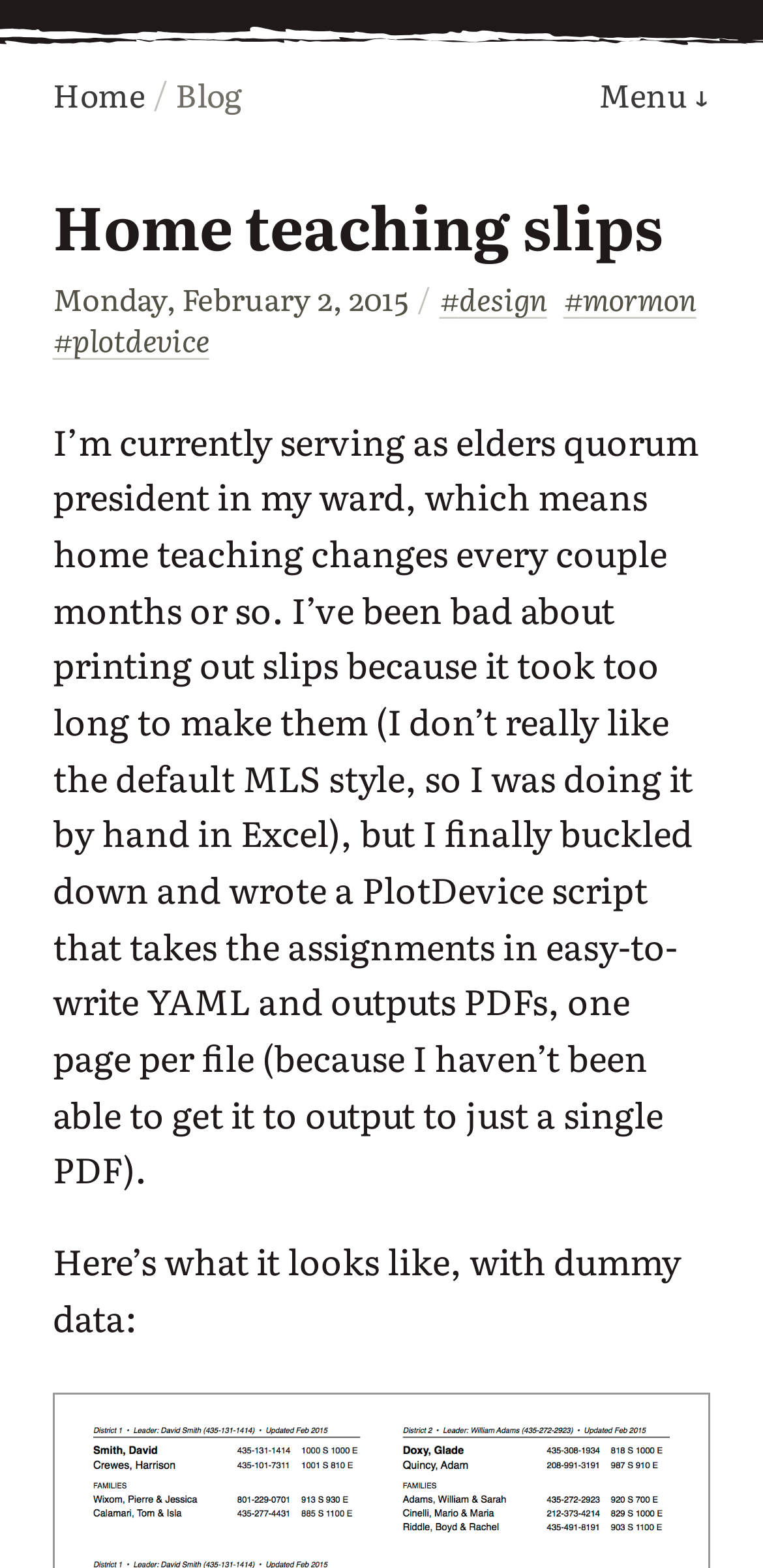Provide a thorough description of the webpage's content and layout.

The webpage is the personal website of Ben Crowder, specifically the blog section. At the top left, there is a breadcrumb navigation menu with links to "Home" and "Blog", separated by a forward slash. On the top right, there is a "Menu" link with a downward arrow.

Below the breadcrumb menu, there is a header section with a heading that reads "Home teaching slips". Next to the heading, there is a timestamp indicating the post was published on Monday, February 2, 2015. Underneath the timestamp, there are three links labeled "#design", "#mormon", and "#plotdevice", separated by forward slashes.

The main content of the webpage is a blog post that discusses the author's experience as an elders quorum president and his solution to creating home teaching slips using a PlotDevice script. The post is a lengthy paragraph that explains the author's motivation and process. Below the text, there is another sentence that introduces an example of the output, with the phrase "Here's what it looks like, with dummy data:".